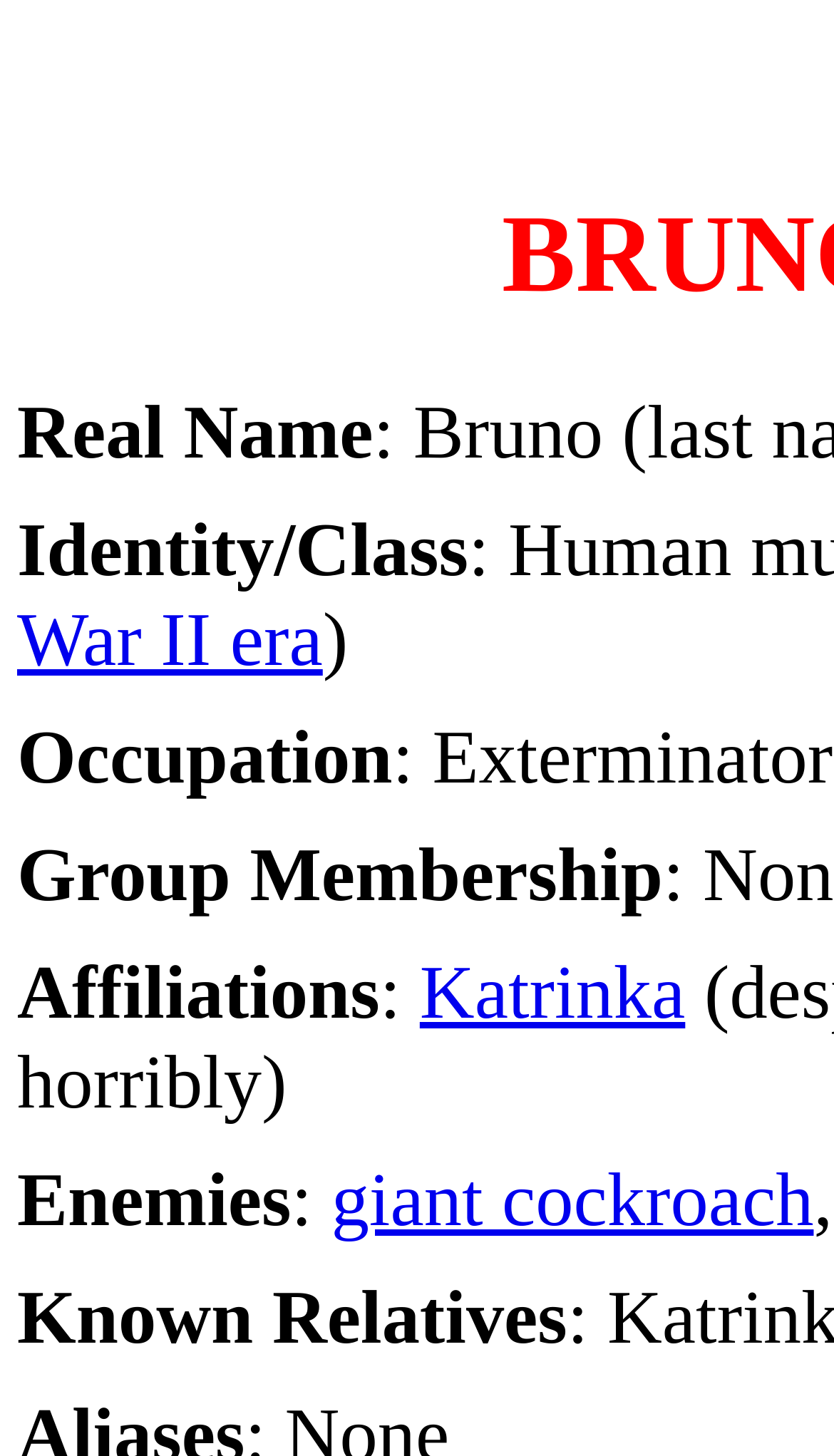What is Bruno's occupation?
Look at the webpage screenshot and answer the question with a detailed explanation.

Based on the webpage, I found the label 'Occupation' and its corresponding value ': Exterminator' which indicates that Bruno's occupation is an exterminator.